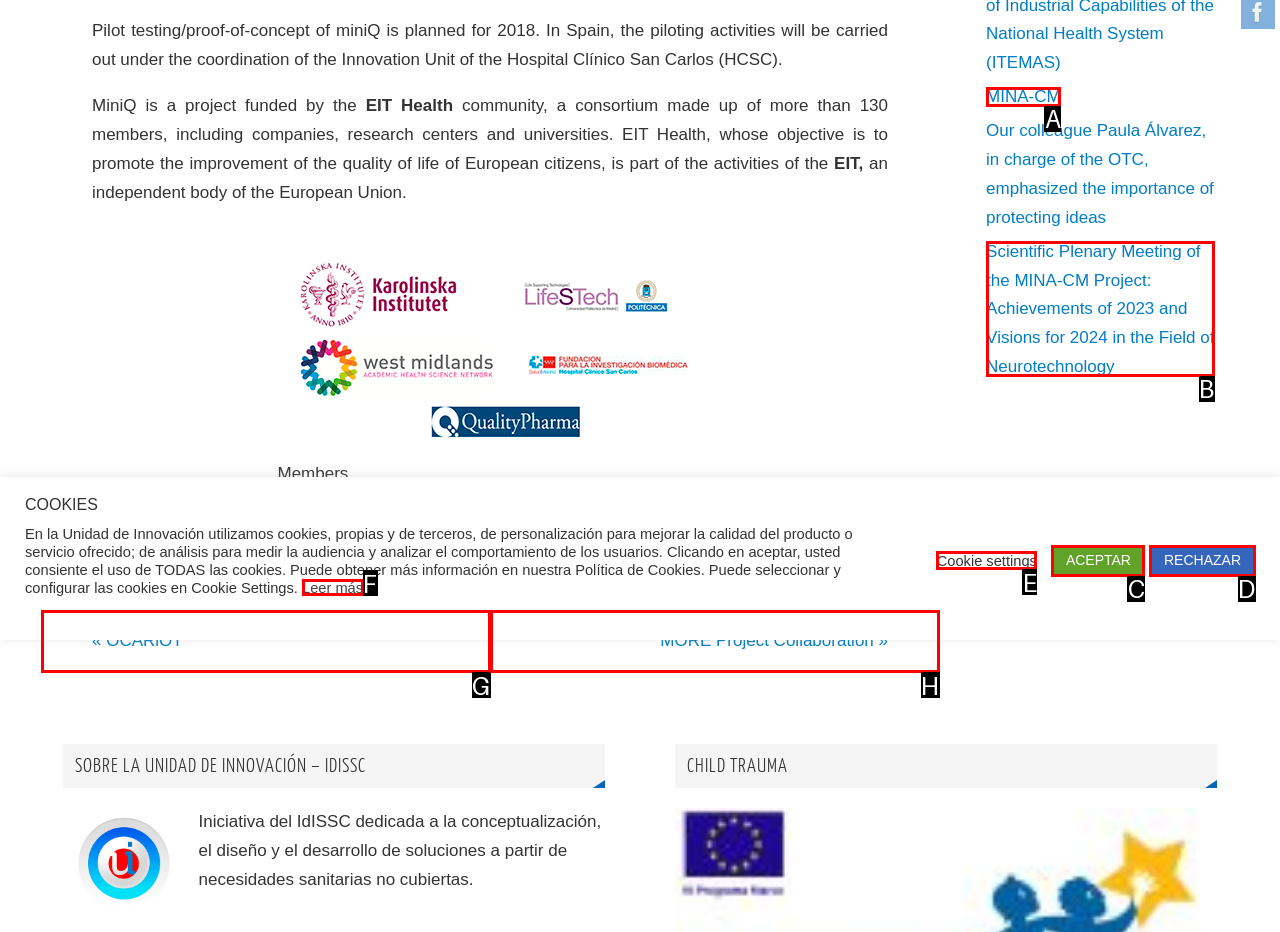Point out the option that aligns with the description: ACEPTAR
Provide the letter of the corresponding choice directly.

C